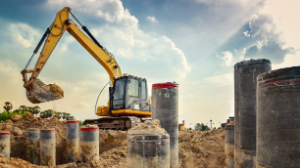What is the atmosphere of the construction site?
Give a one-word or short-phrase answer derived from the screenshot.

Hopeful and industrious